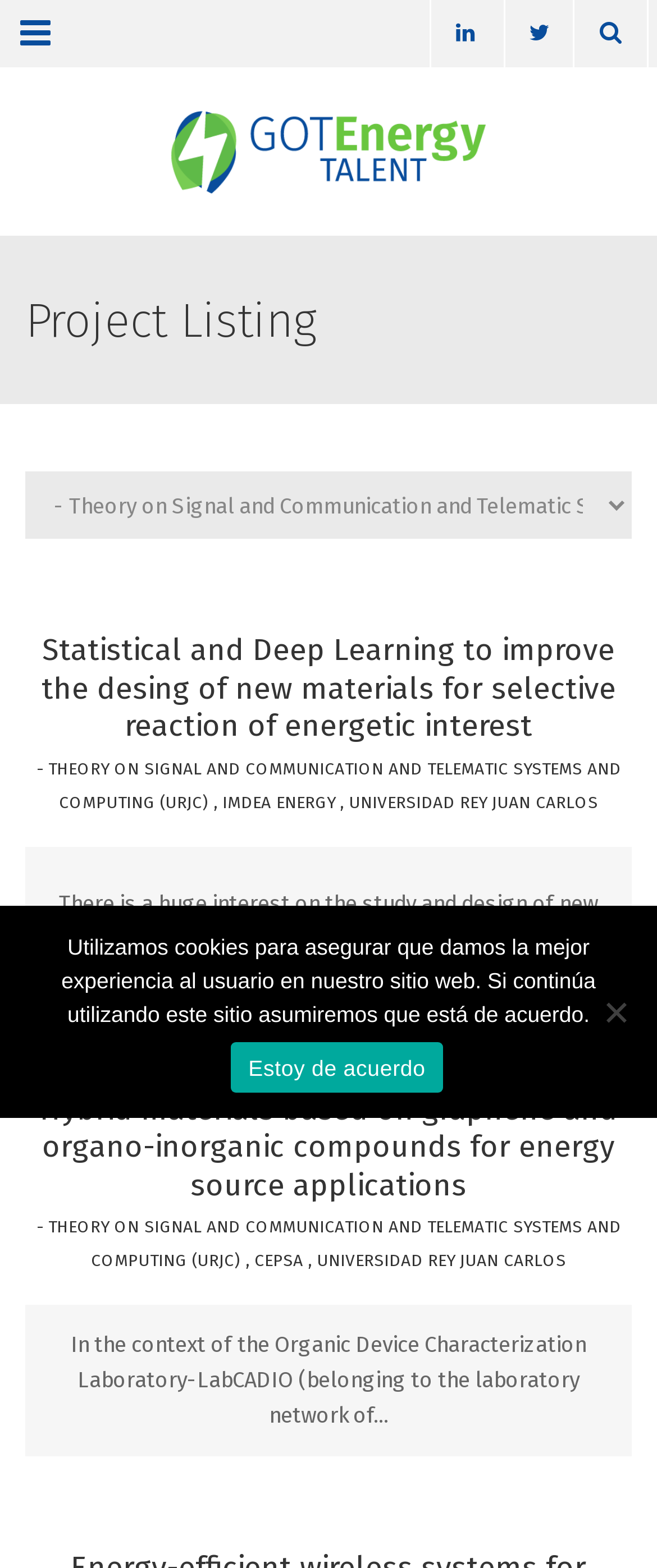Please determine the bounding box coordinates of the area that needs to be clicked to complete this task: 'Read the description of Hybrid materials based on graphene and organo-inorganic compounds for energy source applications'. The coordinates must be four float numbers between 0 and 1, formatted as [left, top, right, bottom].

[0.06, 0.695, 0.94, 0.767]